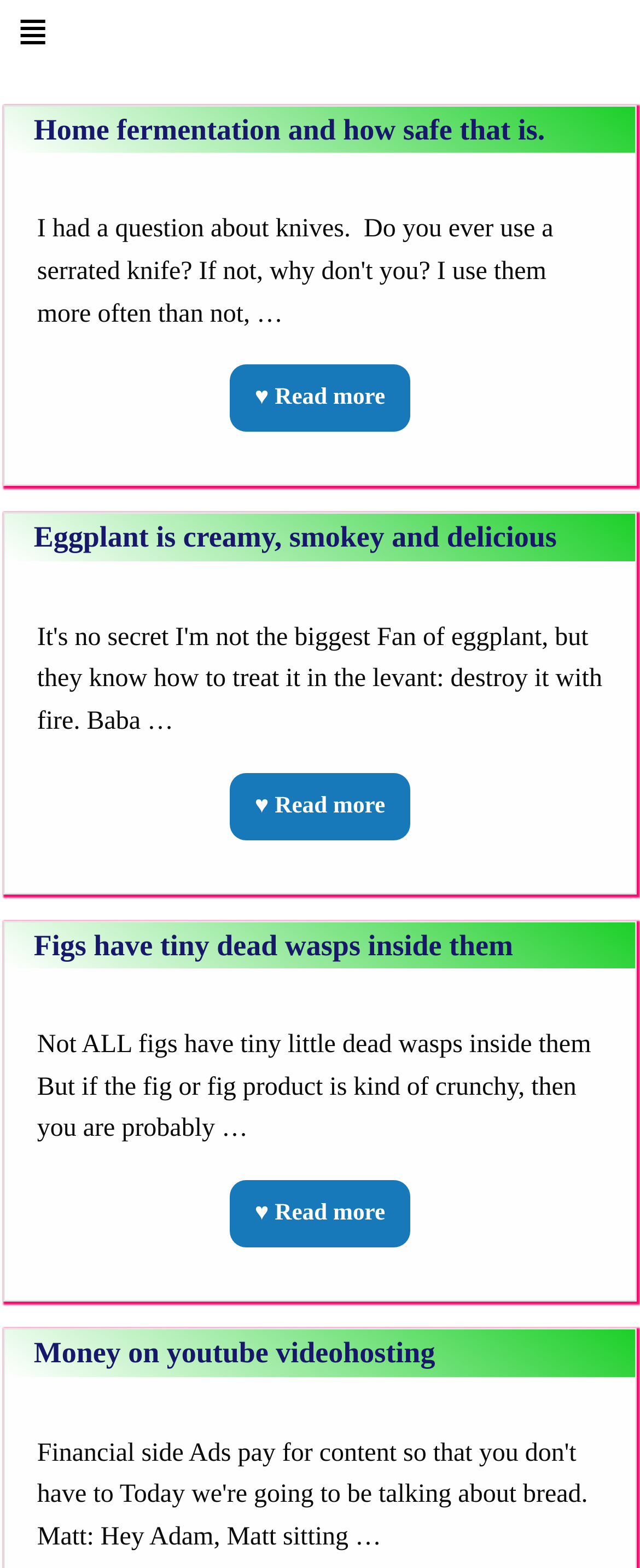Find and specify the bounding box coordinates that correspond to the clickable region for the instruction: "Click the ≣ button".

[0.0, 0.0, 0.103, 0.05]